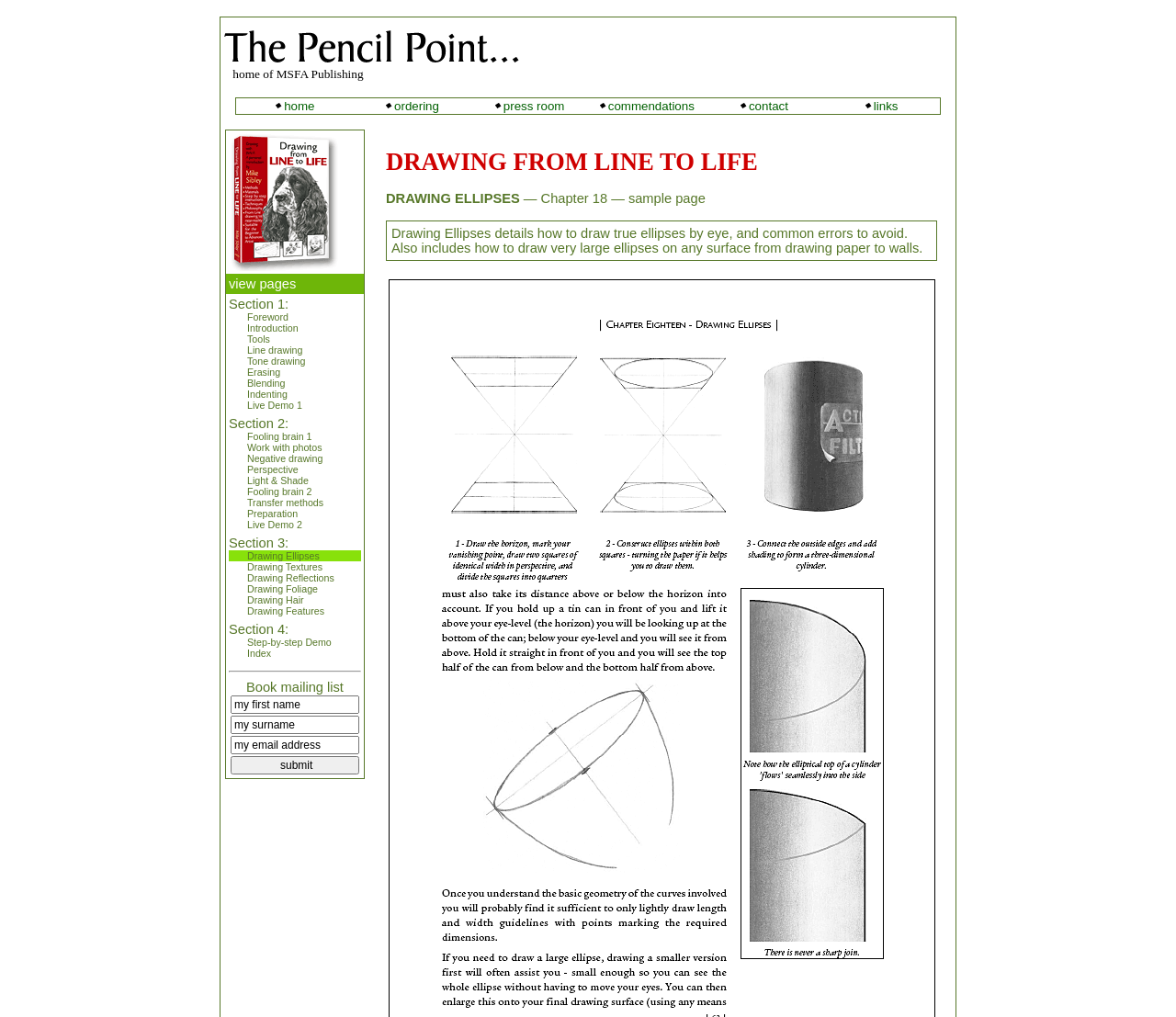Specify the bounding box coordinates of the region I need to click to perform the following instruction: "go to ordering". The coordinates must be four float numbers in the range of 0 to 1, i.e., [left, top, right, bottom].

[0.327, 0.098, 0.373, 0.111]